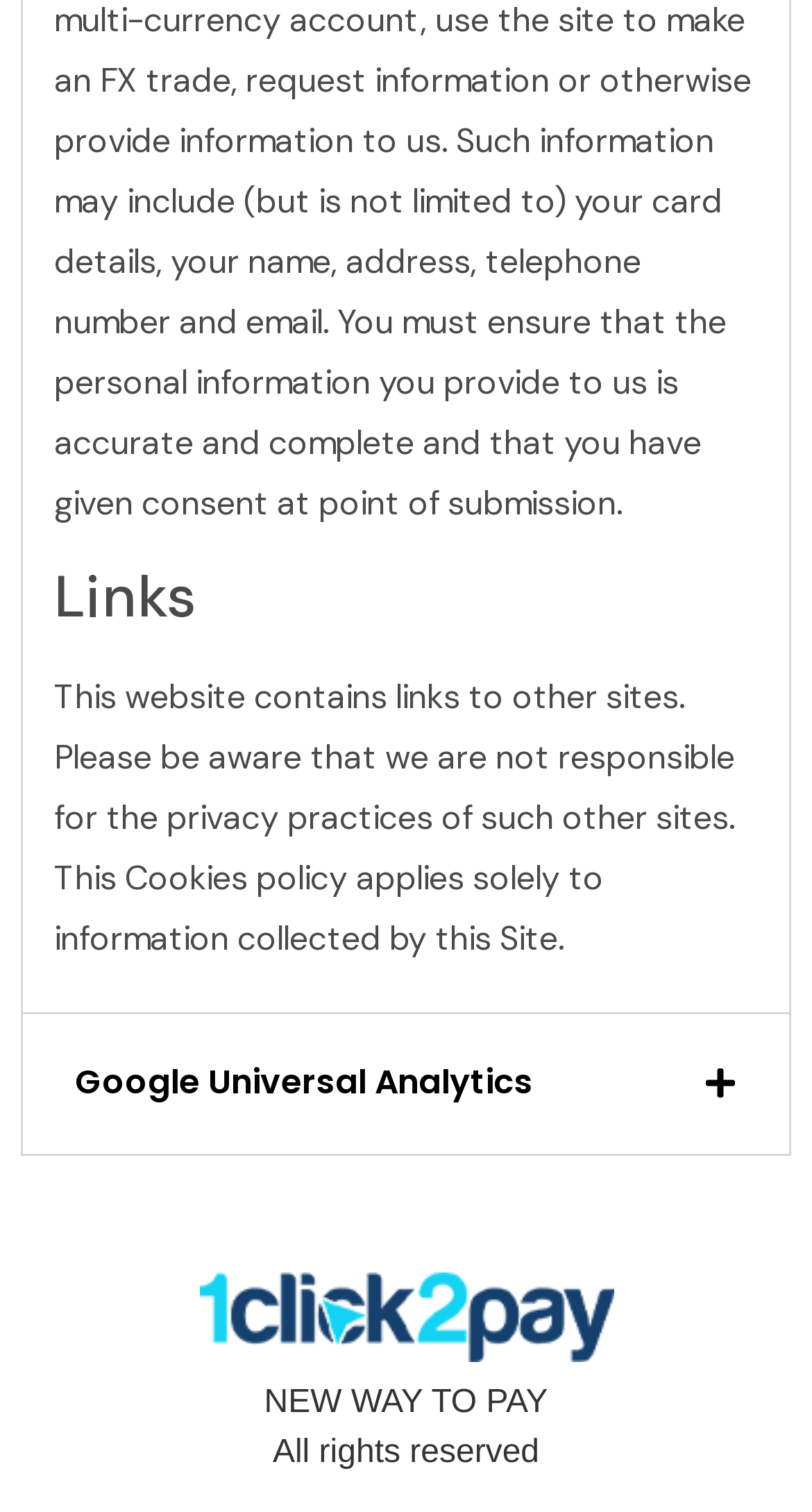What is the logo of the website?
Answer the question with just one word or phrase using the image.

logo